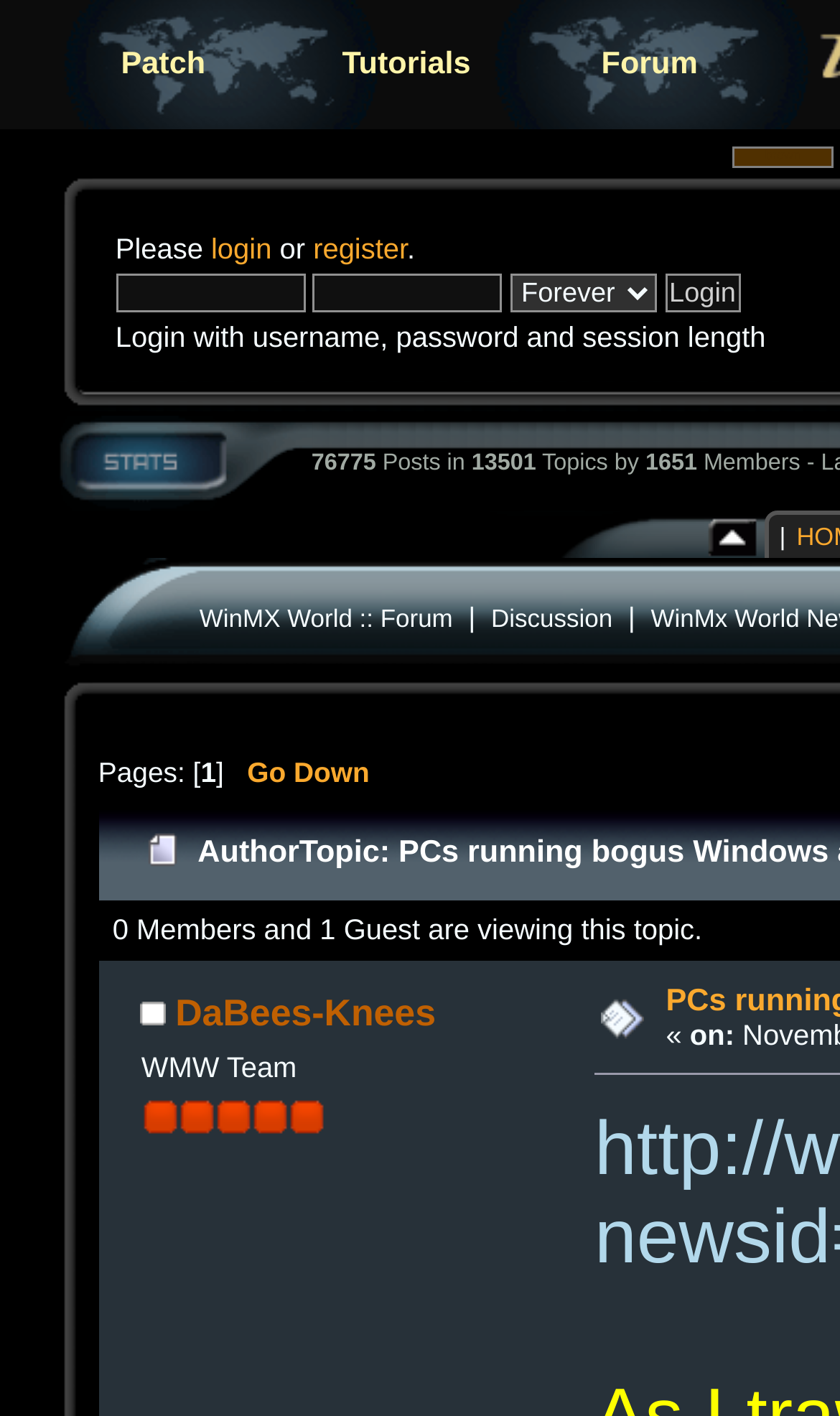How many images are in the table cell with the 'gfx' image?
Provide an in-depth and detailed answer to the question.

I examined the layout table cell containing the 'gfx' image and found 4 images in total, including the 'gfx' image itself.